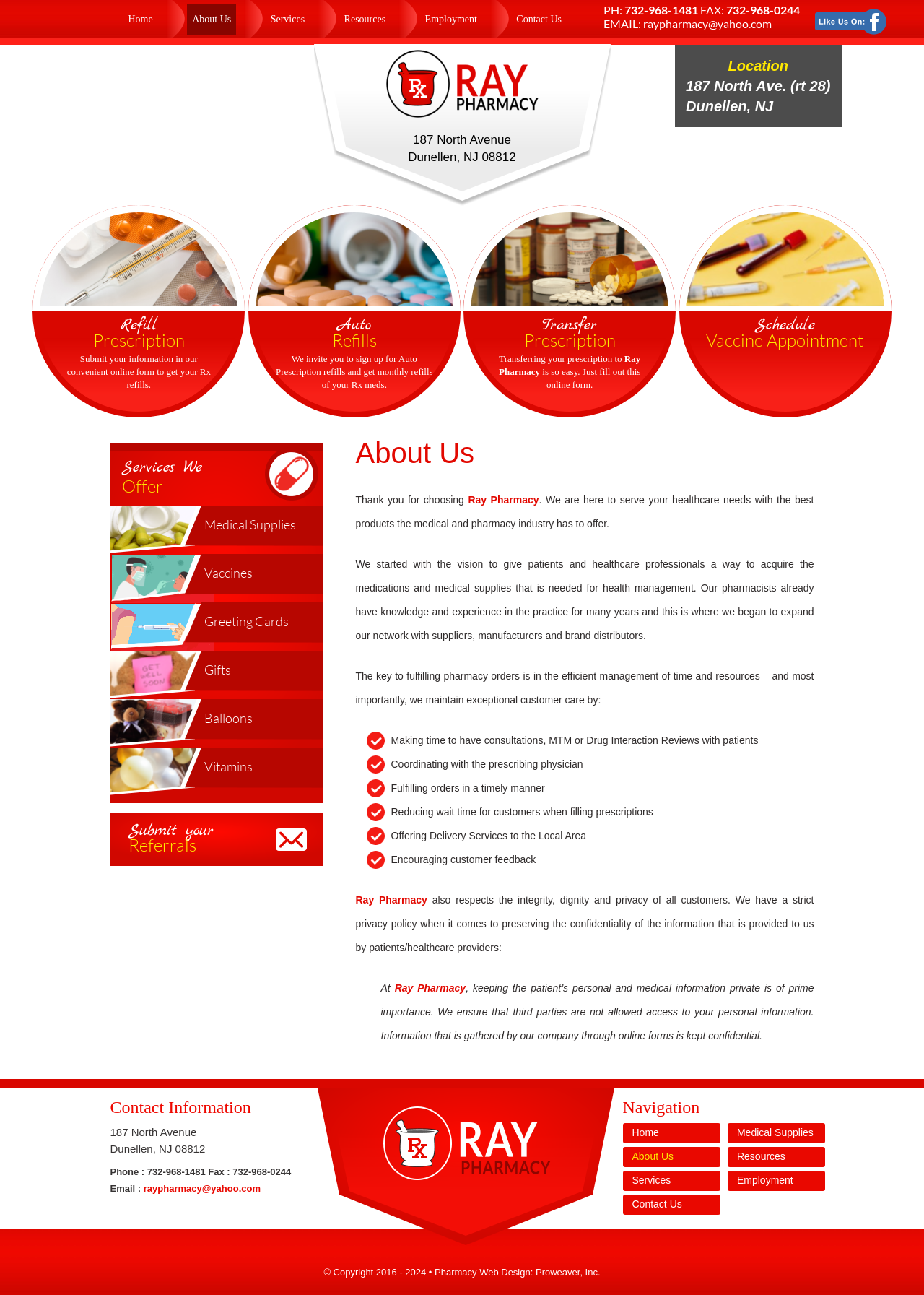Can you show the bounding box coordinates of the region to click on to complete the task described in the instruction: "Click the 'Home' link"?

[0.133, 0.003, 0.171, 0.027]